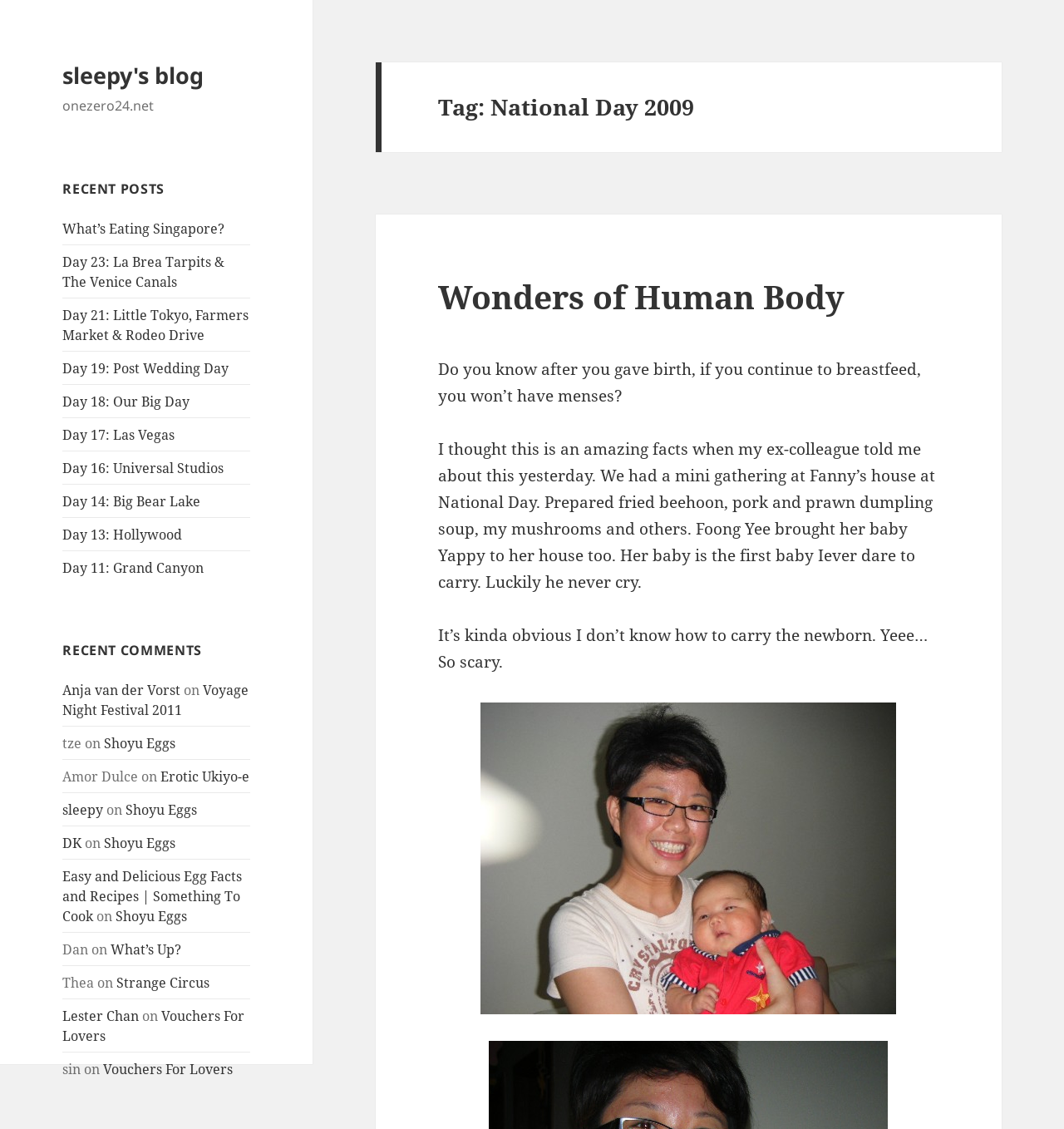Please identify the bounding box coordinates of the area I need to click to accomplish the following instruction: "Read the 'National Day 2009' blog post".

[0.412, 0.388, 0.879, 0.525]